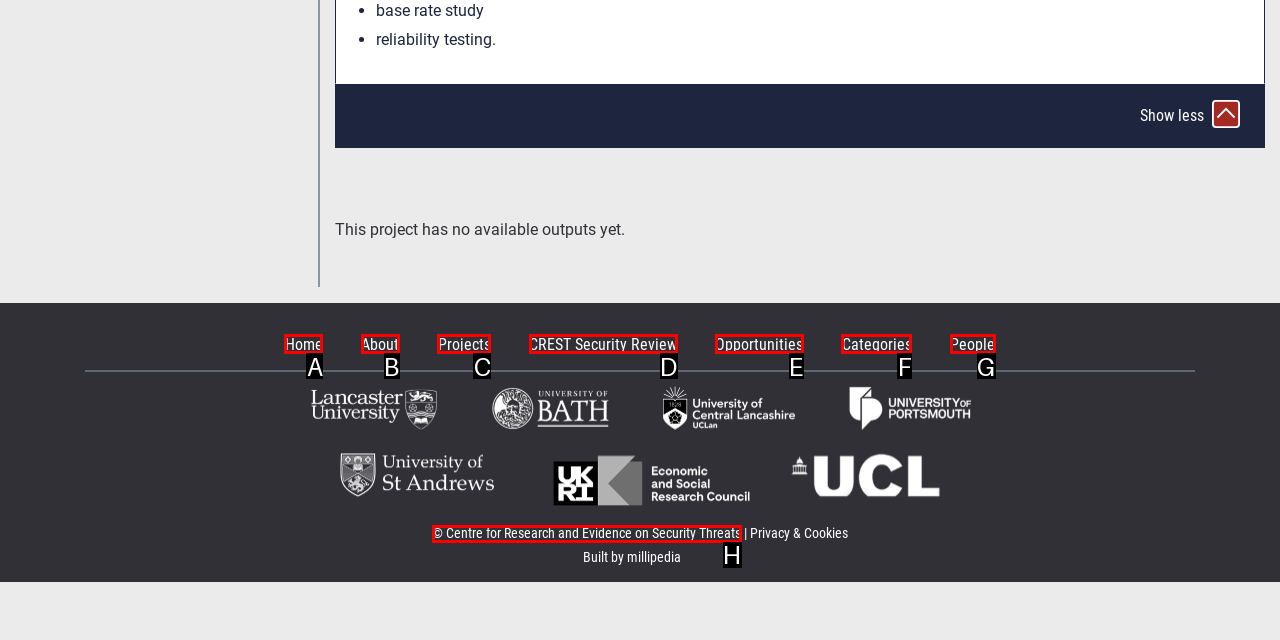From the provided options, which letter corresponds to the element described as: Opportunities
Answer with the letter only.

E